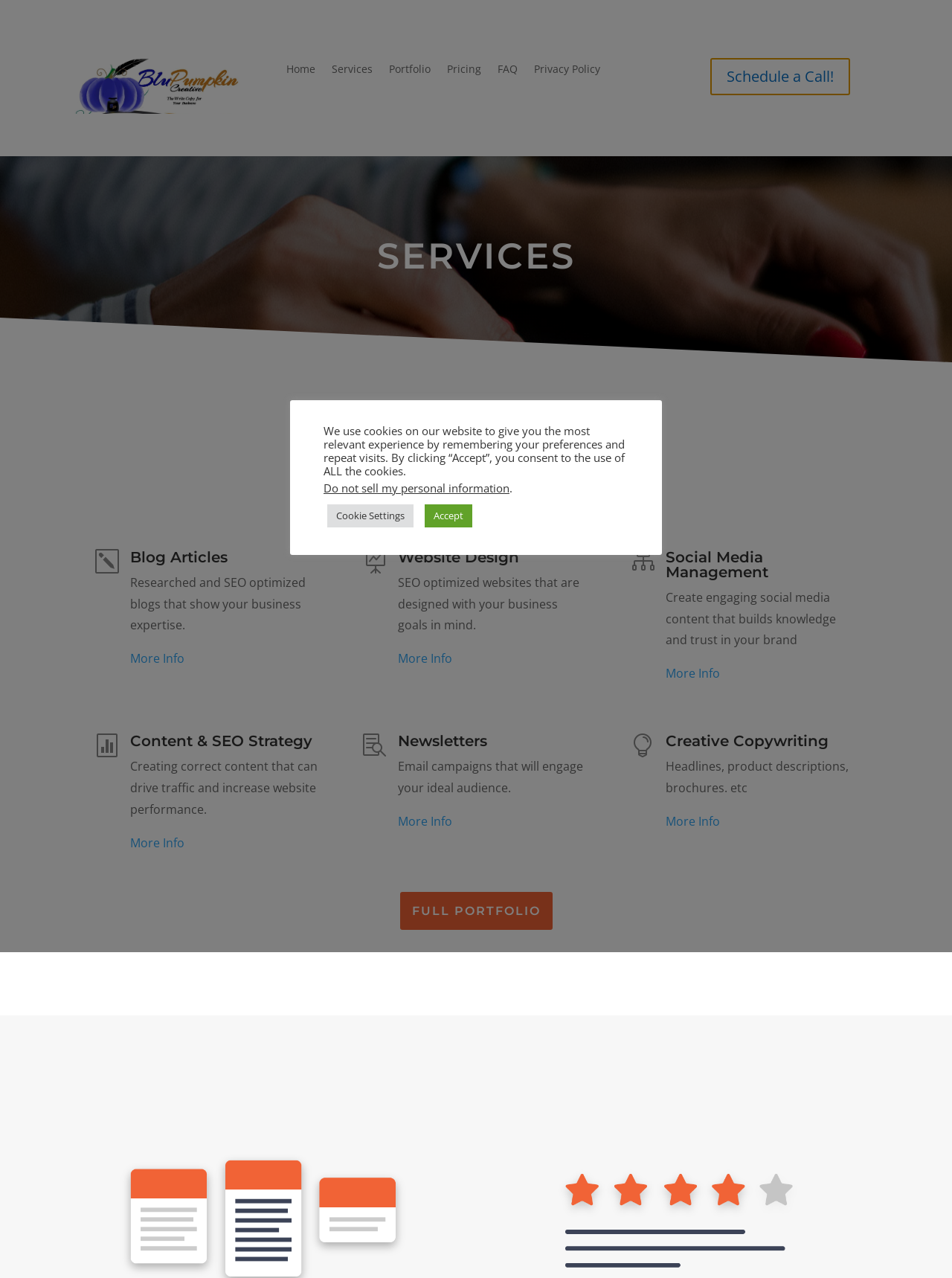Locate the bounding box of the UI element based on this description: "Portfolio". Provide four float numbers between 0 and 1 as [left, top, right, bottom].

[0.408, 0.05, 0.452, 0.063]